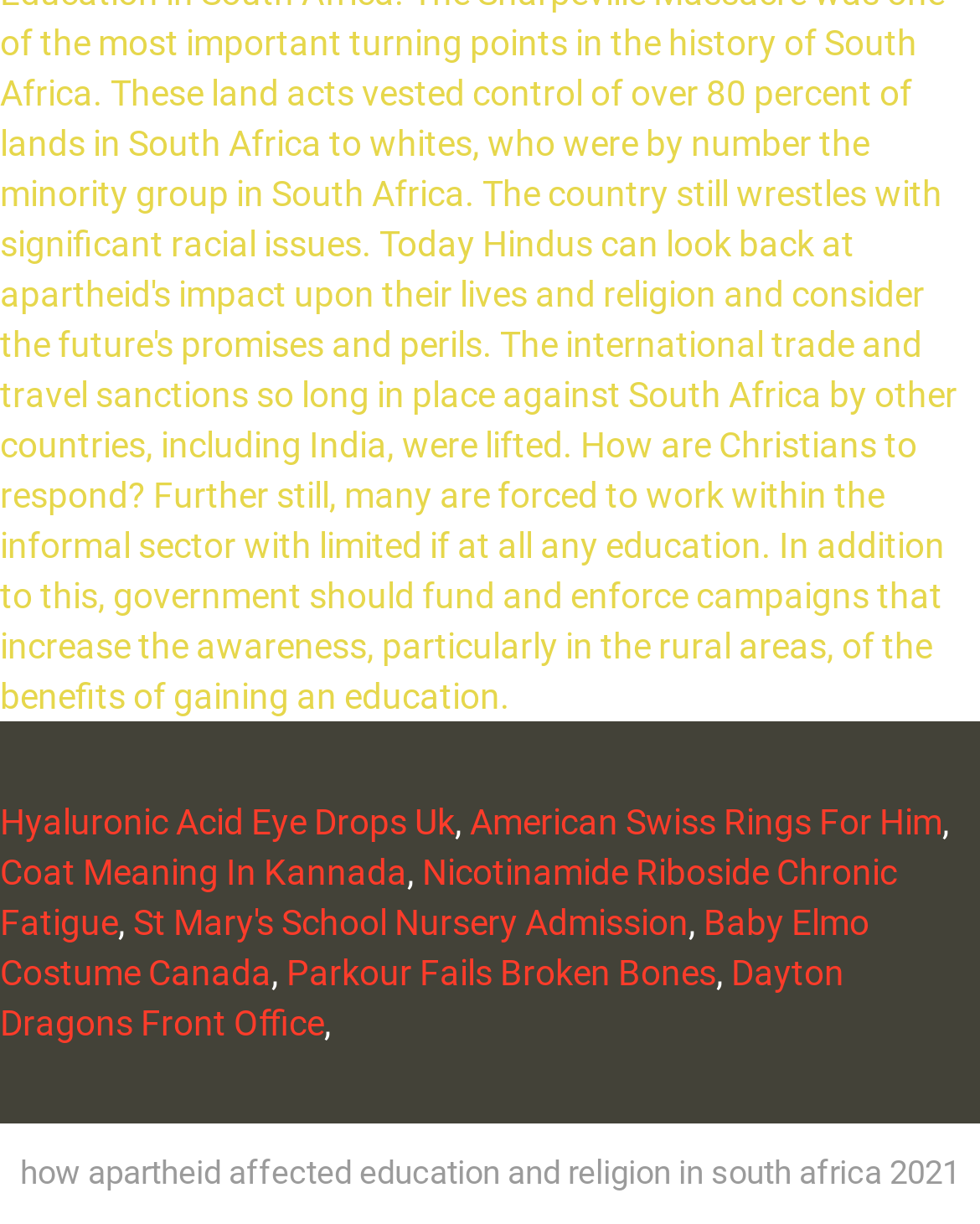What is the text before 'American Swiss Rings For Him'?
Using the visual information, respond with a single word or phrase.

,